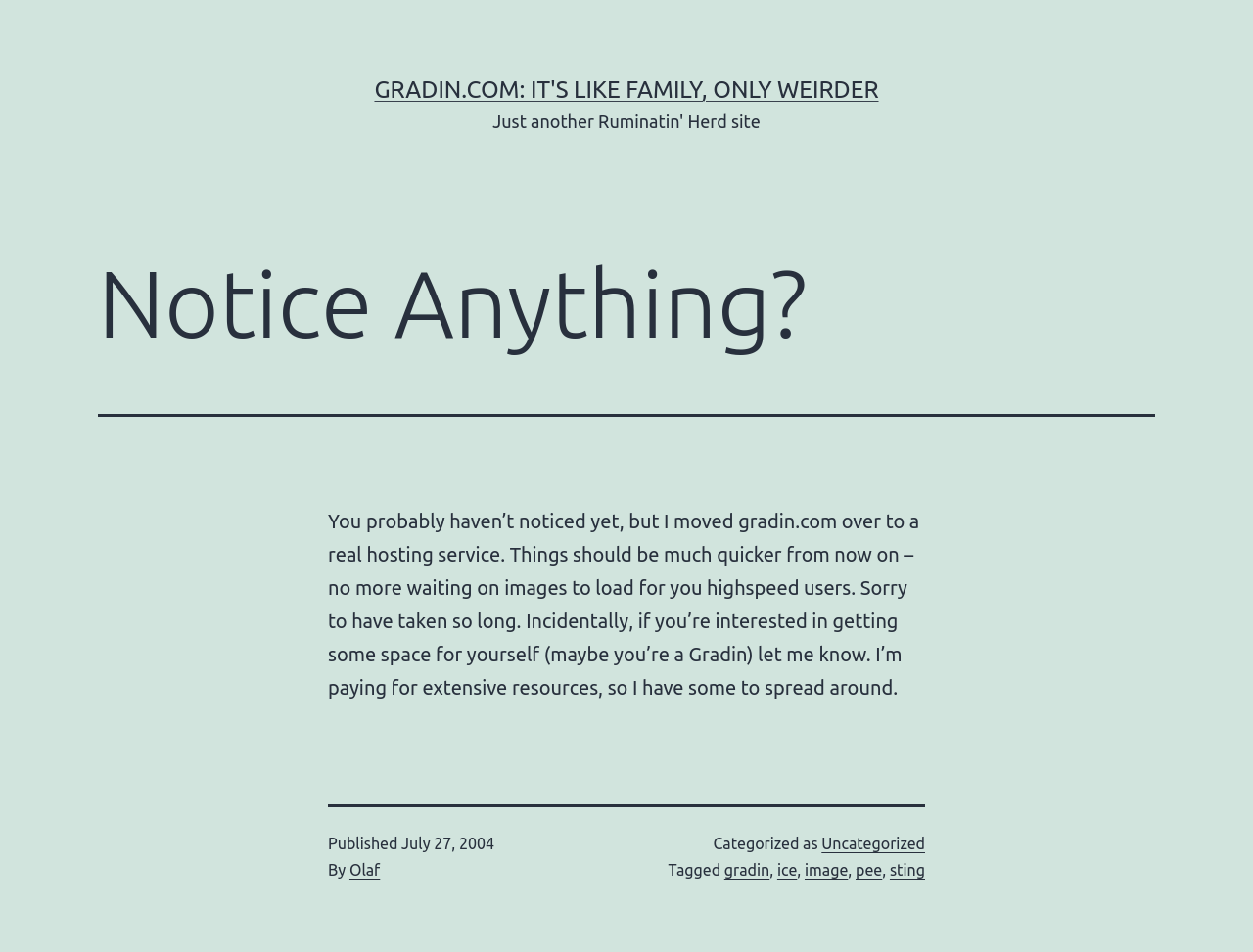Please specify the bounding box coordinates of the clickable region necessary for completing the following instruction: "Click on the link to view posts tagged with gradin". The coordinates must consist of four float numbers between 0 and 1, i.e., [left, top, right, bottom].

[0.578, 0.905, 0.614, 0.923]